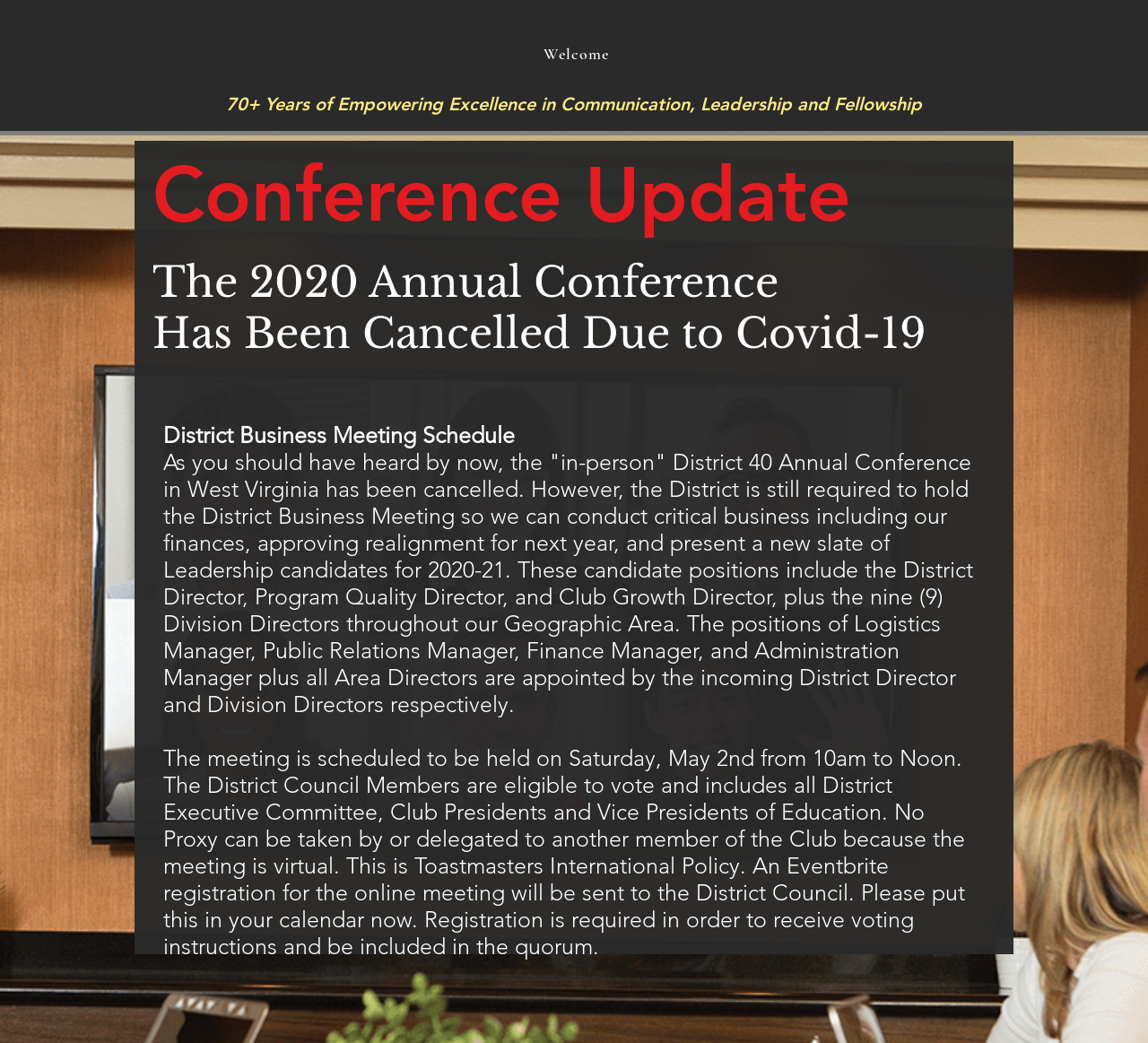Describe all the visual and textual components of the webpage comprehensively.

The webpage is about the 2020 Conference of Toastmasters District 40. At the top, there is a title "70+ Years of Empowering Excellence in Communication, Leadership and Fellowship". Below it, there are two headings, "The 2020 Annual Conference Has Been Cancelled Due to Covid-19" and "Conference Update", which are positioned side by side. 

Under these headings, there is a section about the District Business Meeting Schedule. This section starts with a title "District Business Meeting Schedule" and is followed by a paragraph of text explaining the purpose of the meeting, including conducting critical business, approving realignment, and presenting new leadership candidates. 

Below this paragraph, there is another paragraph of text providing more details about the meeting, including the date, time, and registration process. The meeting is scheduled to be held on Saturday, May 2nd from 10am to Noon, and registration is required to receive voting instructions and be included in the quorum.